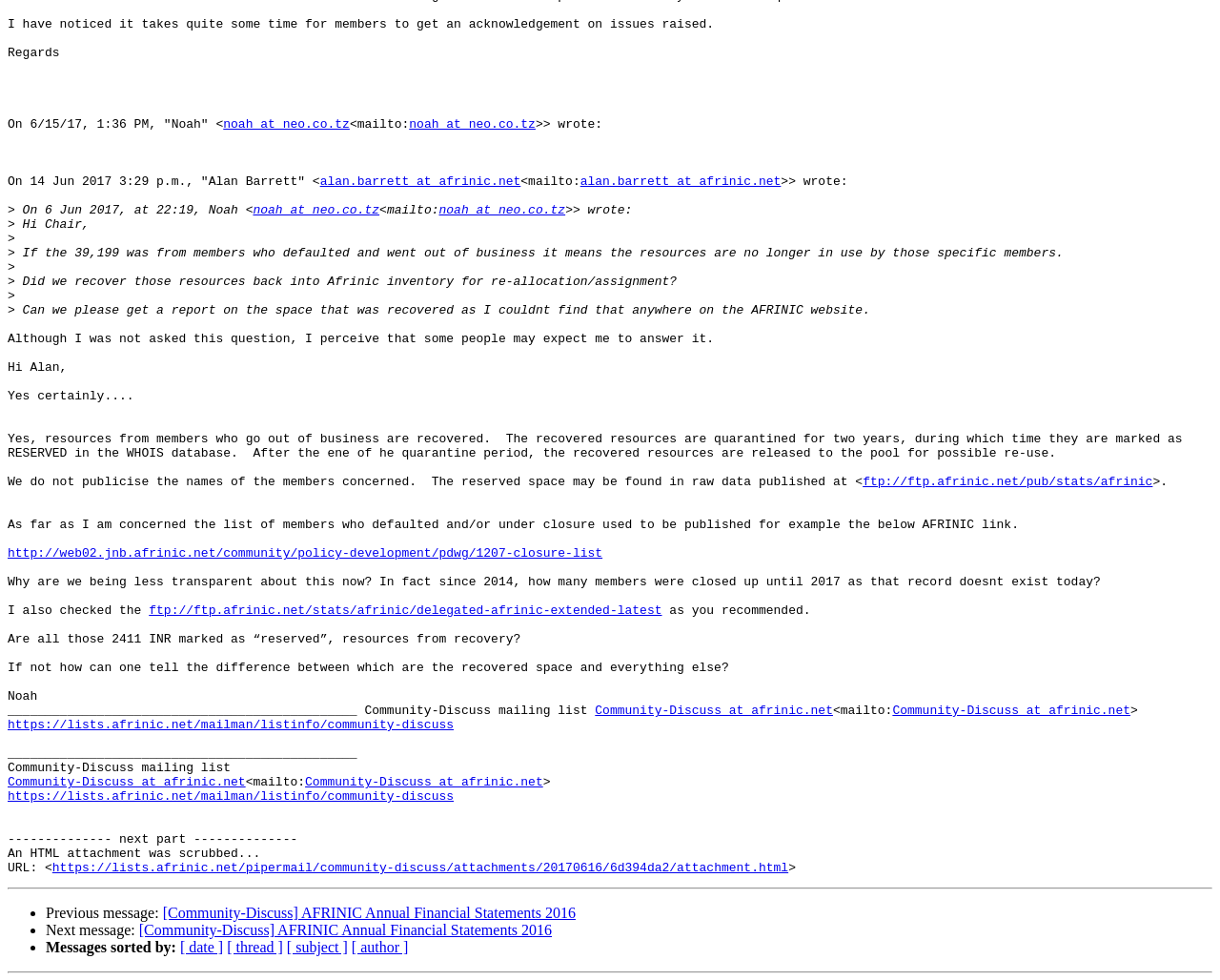Respond to the question below with a single word or phrase:
How can one find the reserved space in the WHOIS database?

Marked as RESERVED